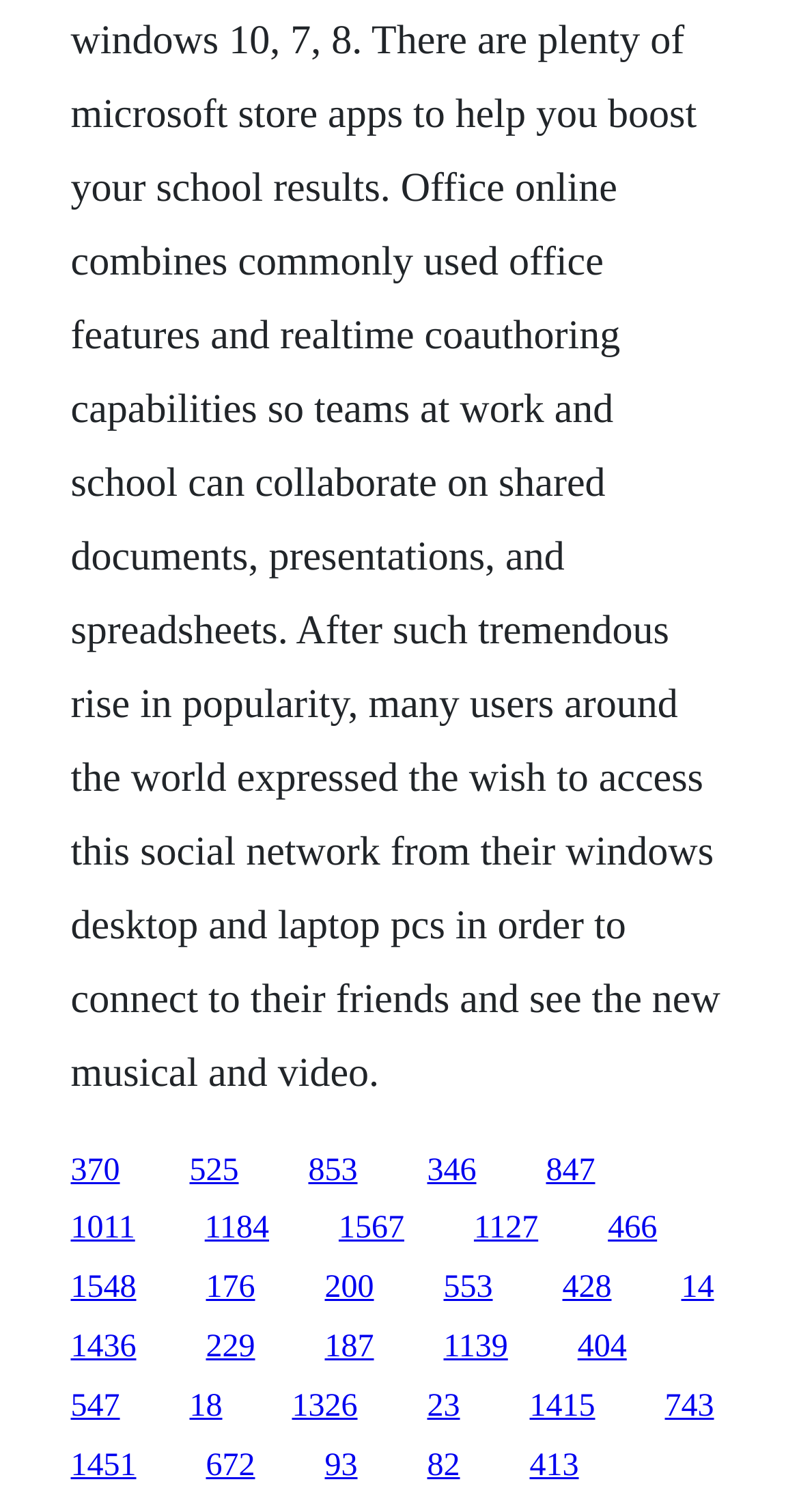Specify the bounding box coordinates of the area to click in order to execute this command: 'access the fourteenth link'. The coordinates should consist of four float numbers ranging from 0 to 1, and should be formatted as [left, top, right, bottom].

[0.406, 0.84, 0.468, 0.863]